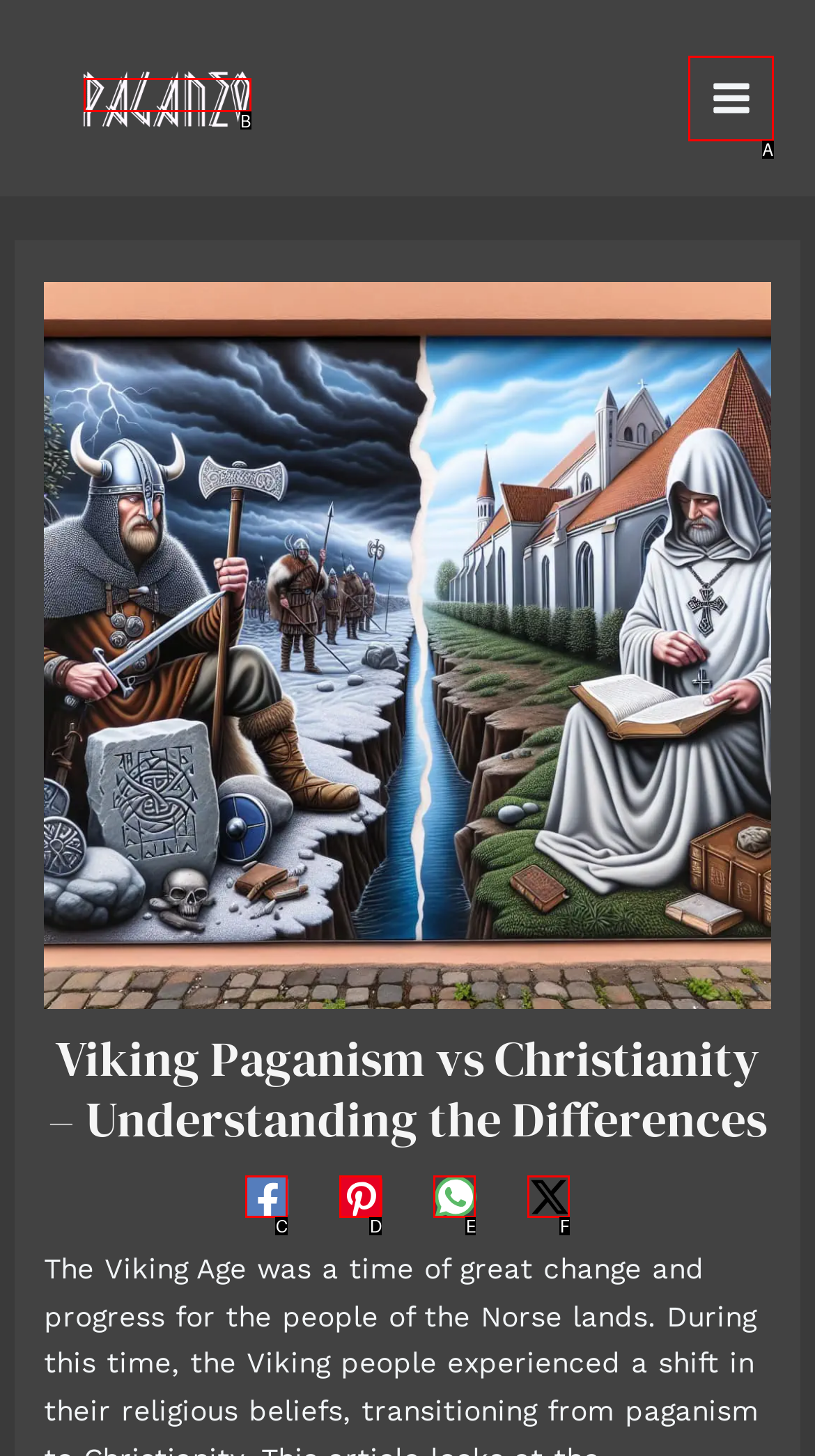Choose the option that matches the following description: Main Menu
Reply with the letter of the selected option directly.

A